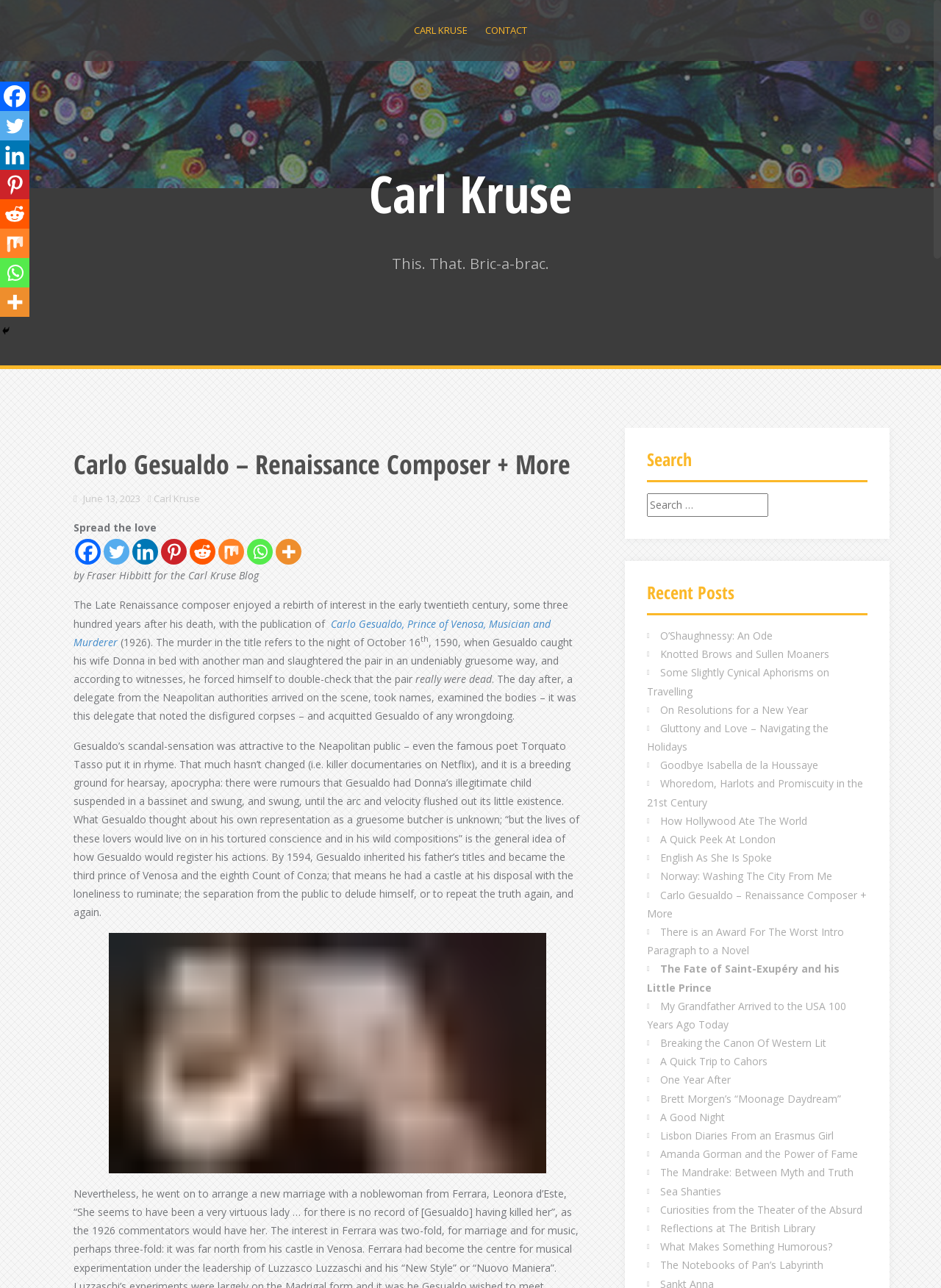Specify the bounding box coordinates of the area to click in order to execute this command: 'Read the 'O’Shaughnessy: An Ode' post'. The coordinates should consist of four float numbers ranging from 0 to 1, and should be formatted as [left, top, right, bottom].

[0.701, 0.488, 0.821, 0.499]